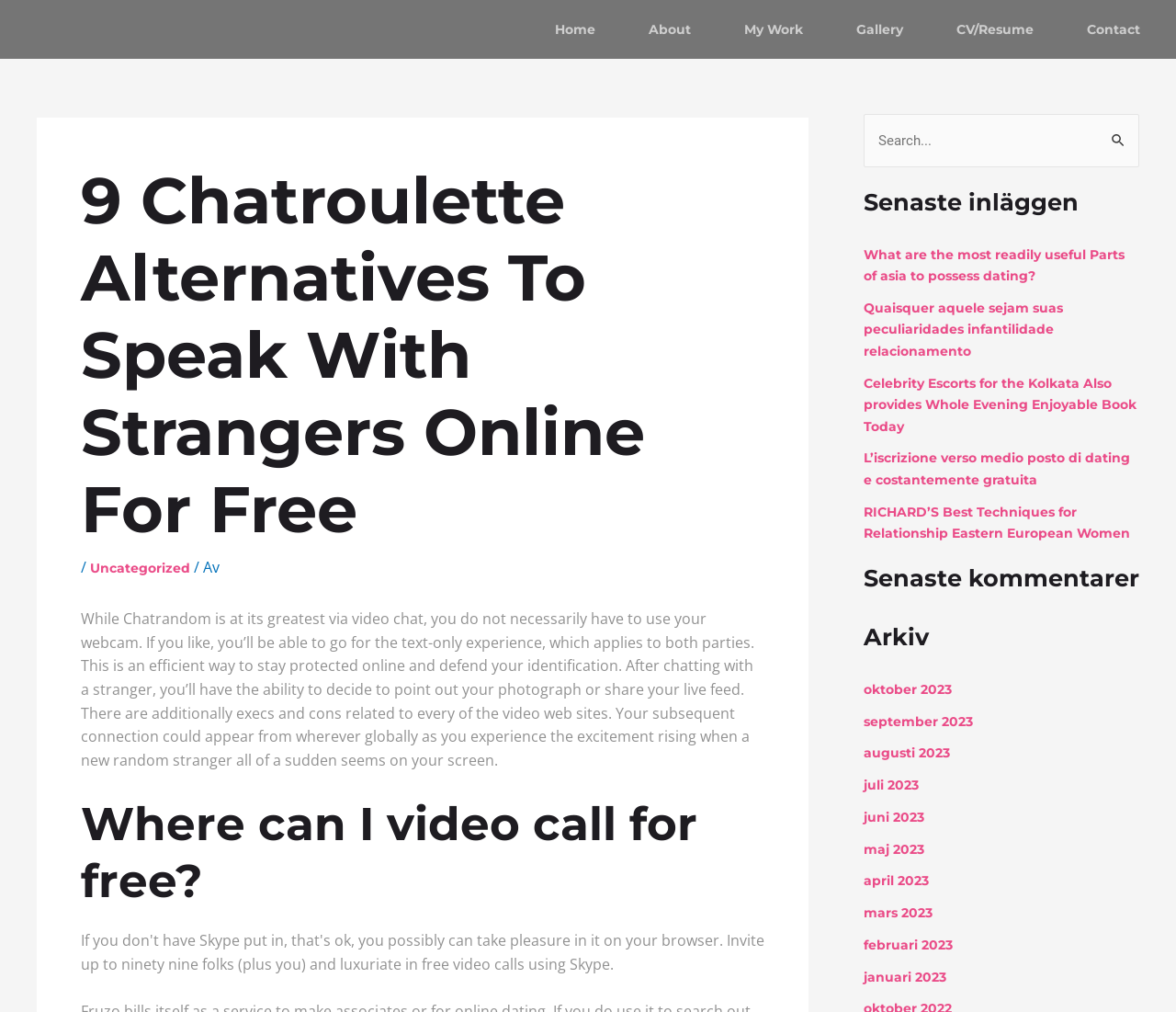Please specify the bounding box coordinates of the clickable section necessary to execute the following command: "Click on the 'HOME' link".

None